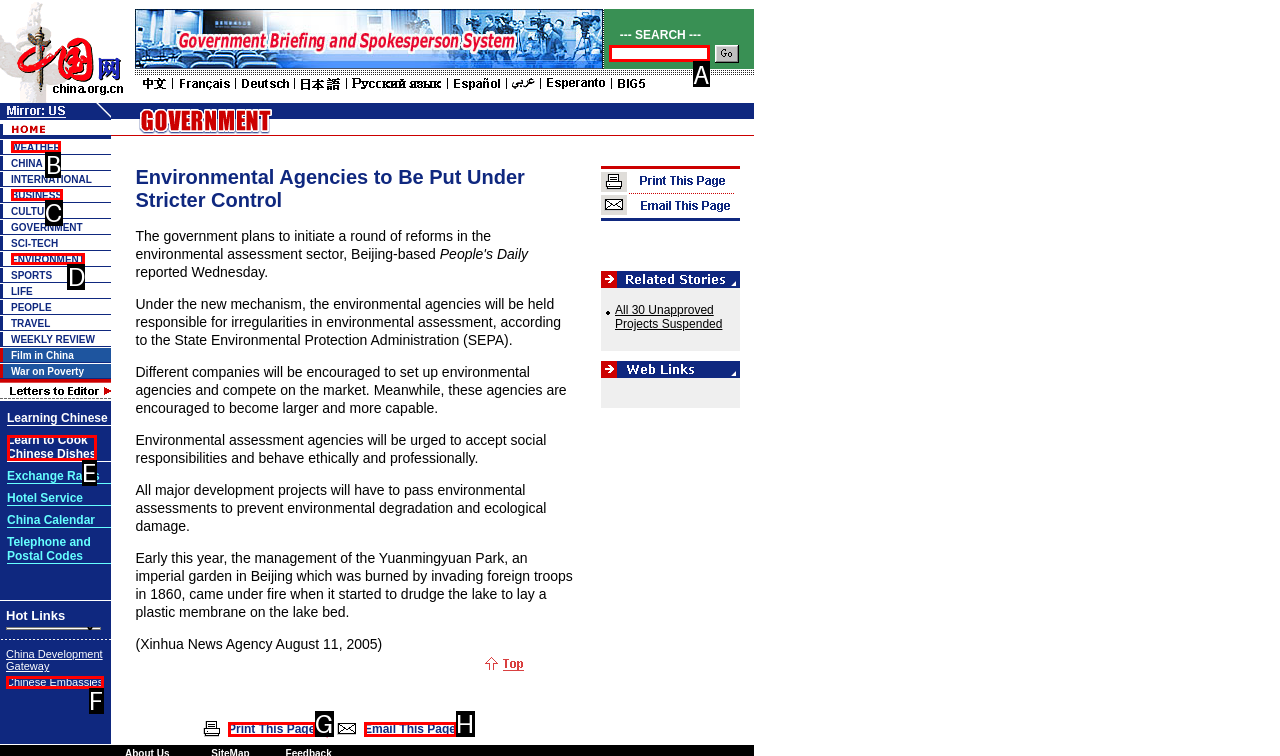Choose the correct UI element to click for this task: Enter text in the search box Answer using the letter from the given choices.

A